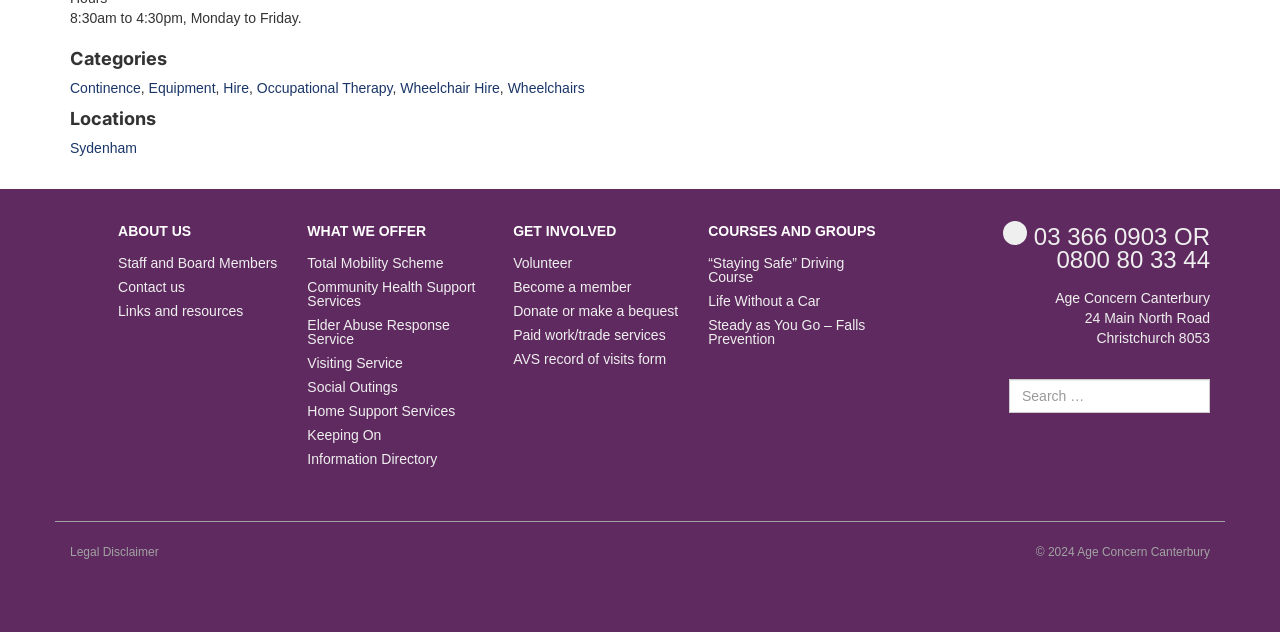How many categories are listed?
Using the image, give a concise answer in the form of a single word or short phrase.

7